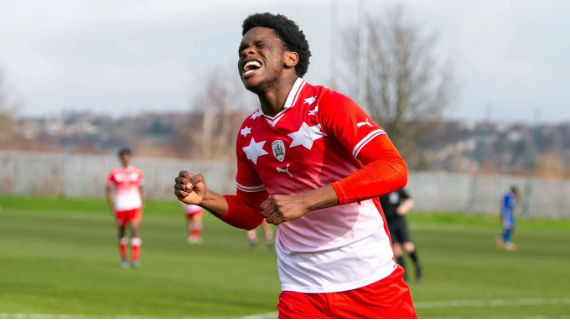What is the weather condition in the background?
Answer with a single word or short phrase according to what you see in the image.

Sunny